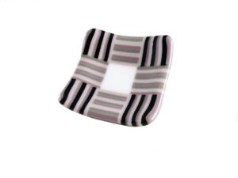Describe every important feature and element in the image comprehensively.

This image showcases the "Edge of the Lilac Field - Dipping," a beautifully crafted glass dish that skillfully features a vibrant interplay of colors and patterns. The piece is characterized by its sleek, square shape with gently curved edges, adorned in elegant stripes of lilac, gray, and white tones. The intricate design highlights the unique method of glass assembly that involves turning and placing glass pieces at a 90-degree angle, creating a visually captivating effect. The combination of colors and the meticulous arrangement come together to evoke a sense of sophistication, making it a striking decorative piece or functional serving dish that enhances any table setting.